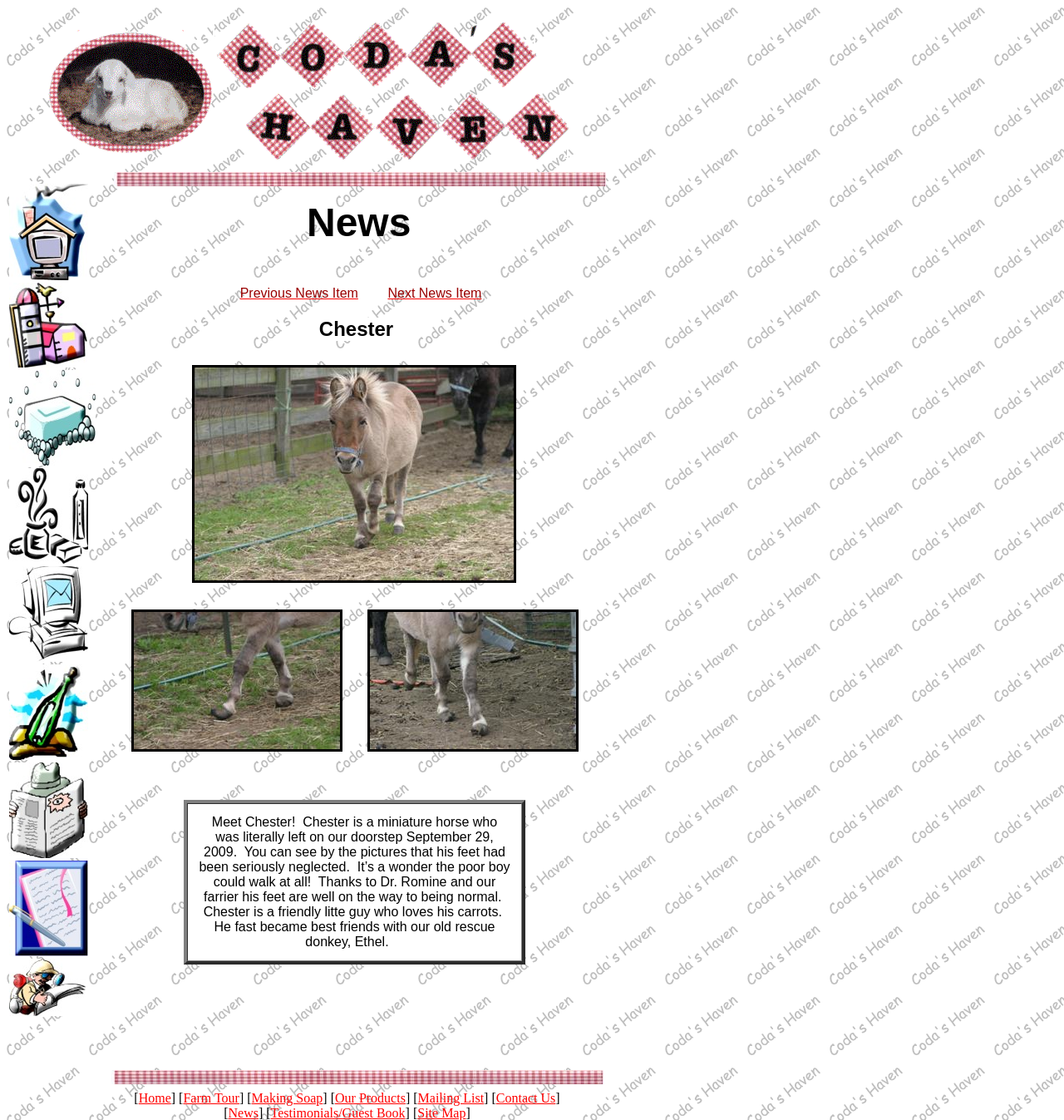What is the 'Site Map' link used for?
Please provide a single word or phrase as the answer based on the screenshot.

To navigate the website